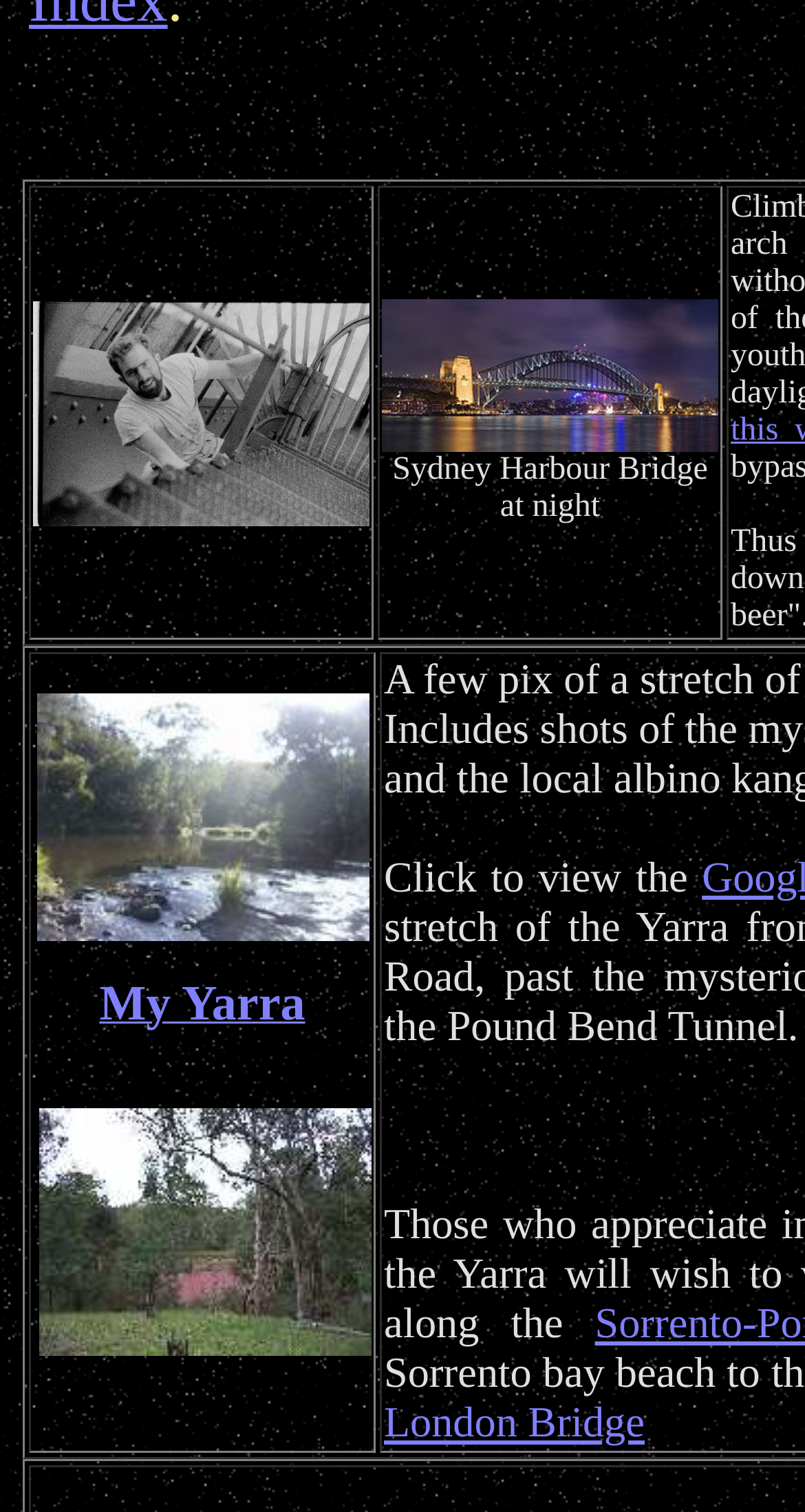Provide a short answer to the following question with just one word or phrase: How many grid cells are there?

3